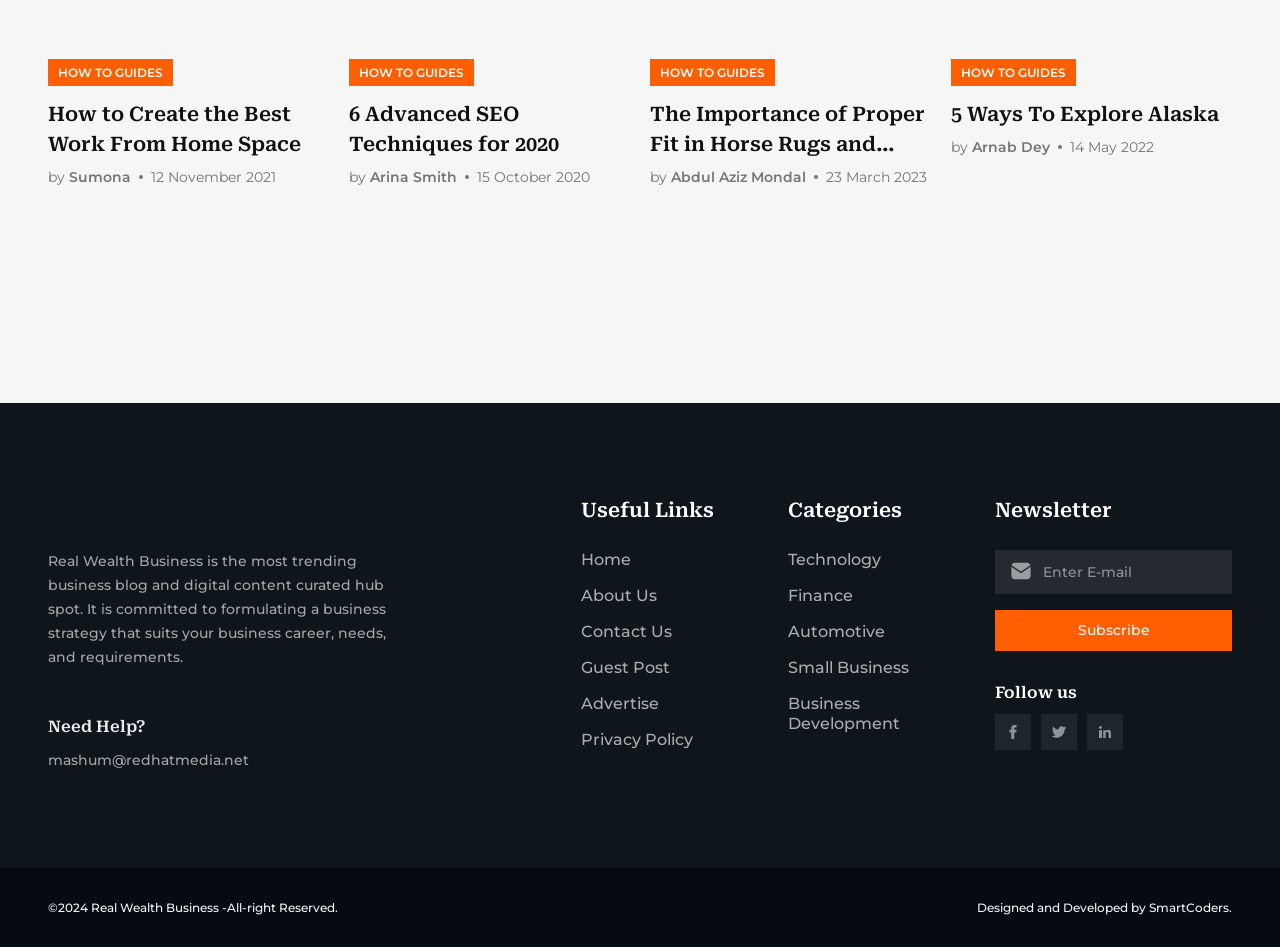Please reply to the following question with a single word or a short phrase:
What is the purpose of the textbox in the 'Newsletter' section?

To subscribe to the newsletter